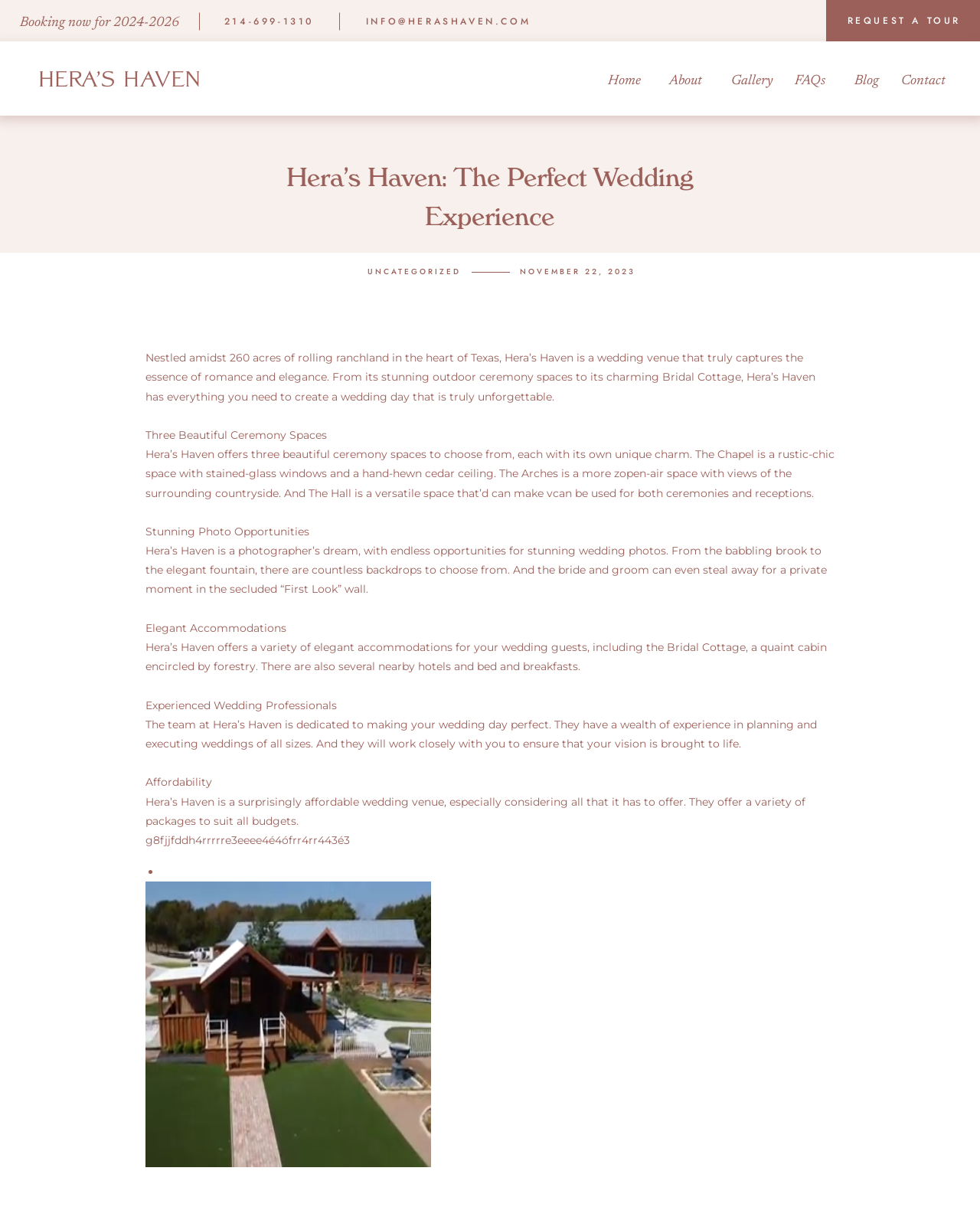Determine the bounding box coordinates of the element's region needed to click to follow the instruction: "View the 'Gallery'". Provide these coordinates as four float numbers between 0 and 1, formatted as [left, top, right, bottom].

[0.746, 0.057, 0.789, 0.074]